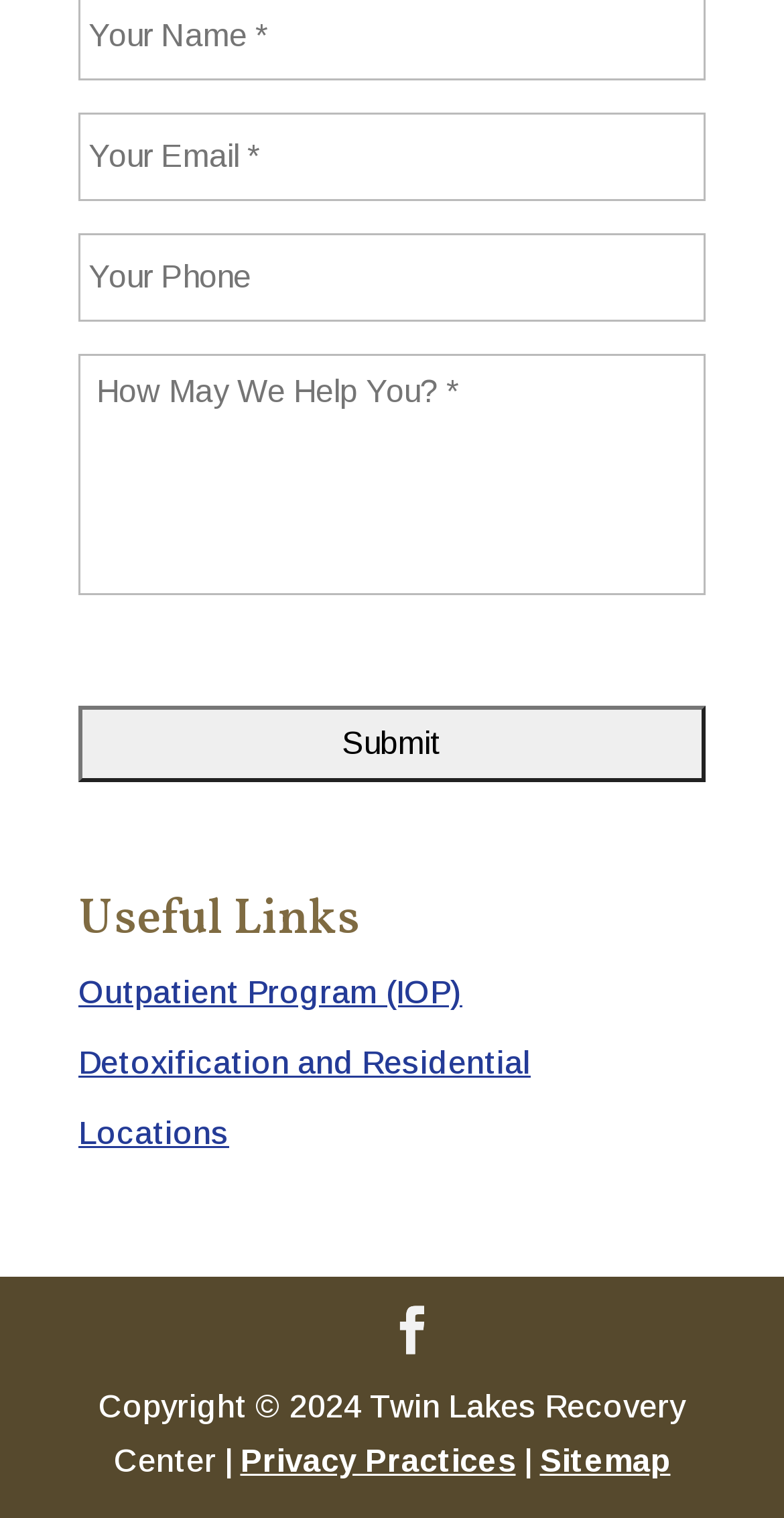What is the purpose of the form?
Please provide an in-depth and detailed response to the question.

The form contains fields for email, phone number, and a message, which suggests that it is intended for users to contact Twin Lakes Recovery Center. The presence of a 'Submit' button further supports this conclusion.